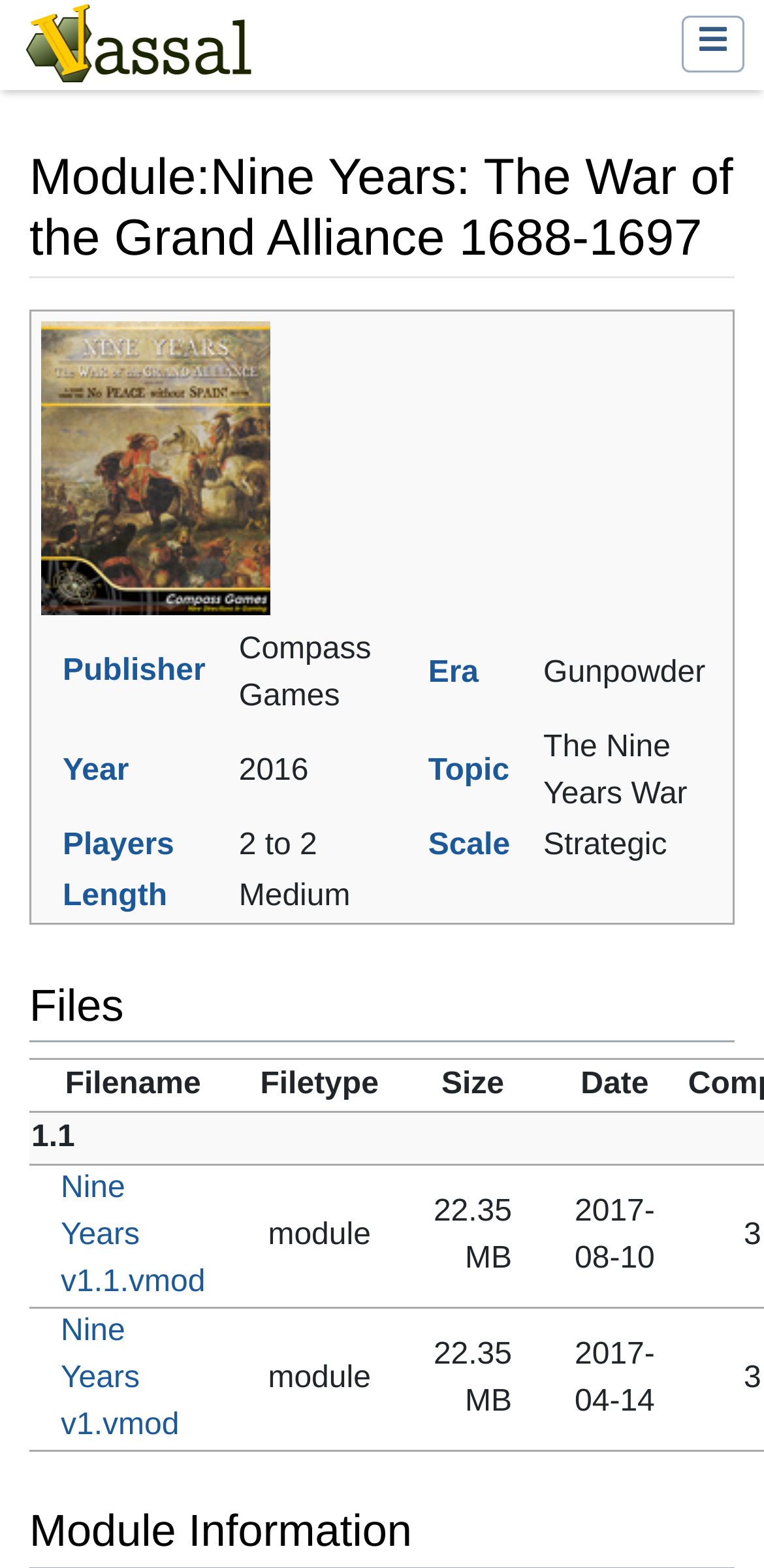Find the bounding box coordinates of the element to click in order to complete the given instruction: "open menu."

None